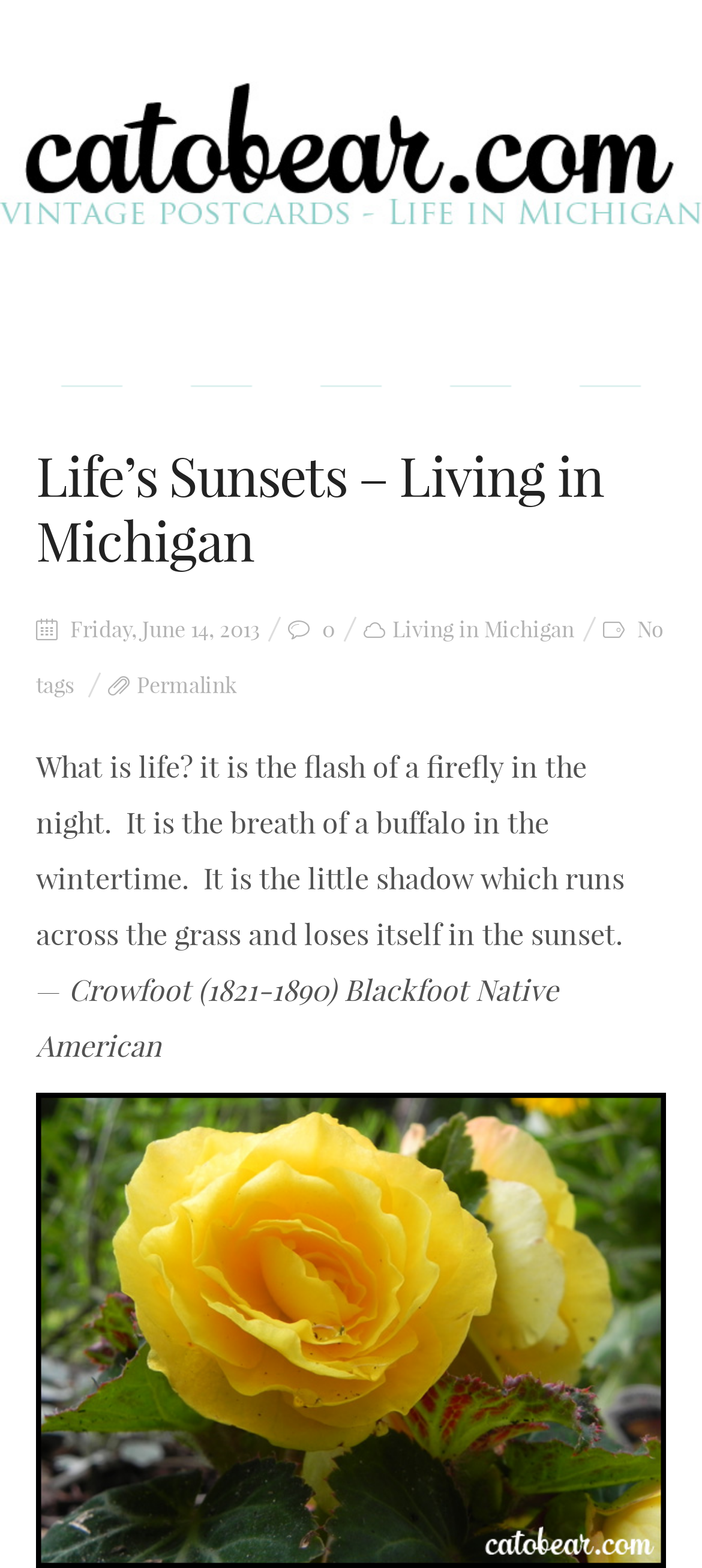What is the quote about life from?
Please use the image to provide a one-word or short phrase answer.

Crowfoot